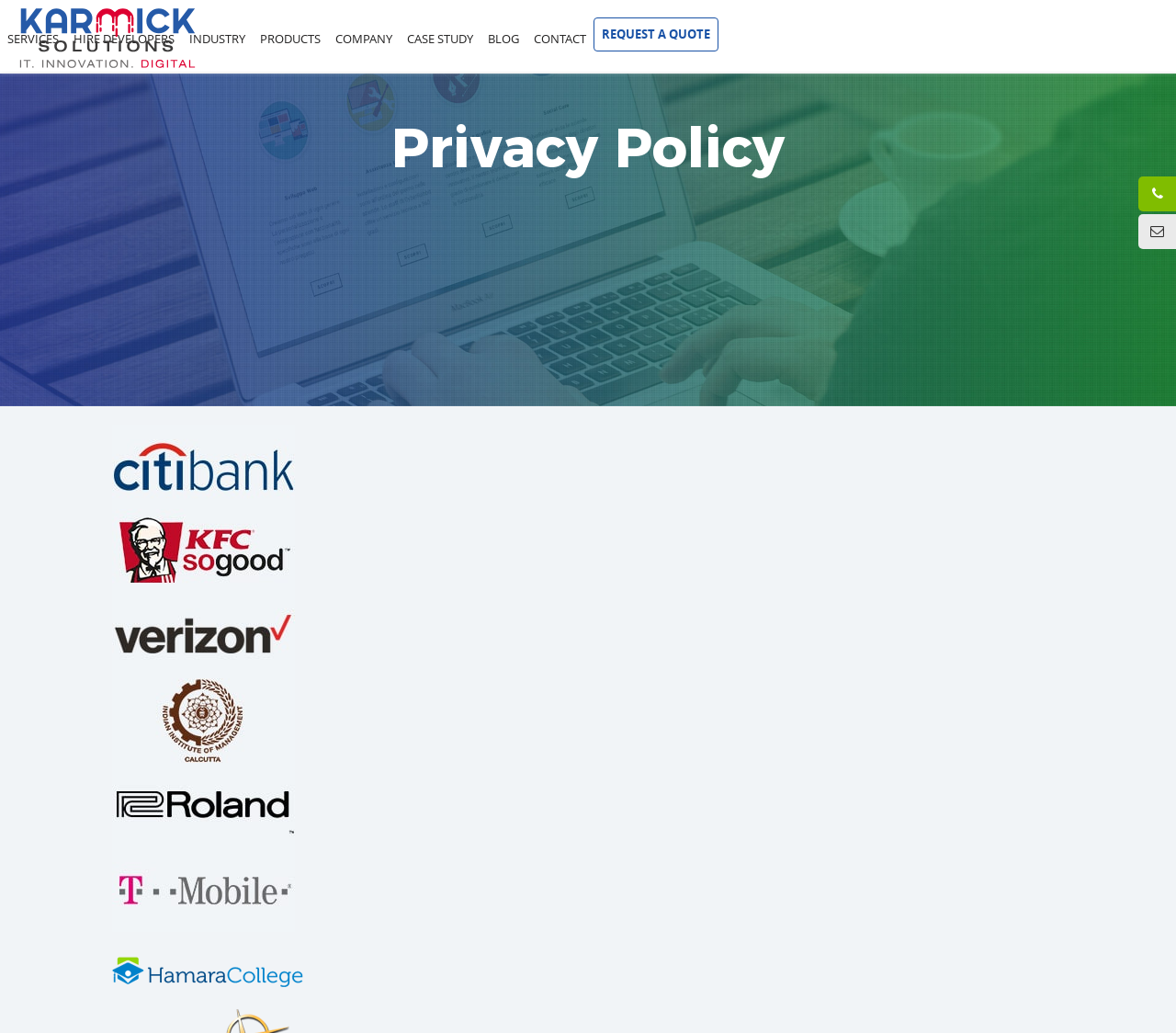Using details from the image, please answer the following question comprehensively:
What is the position of the 'CONTACT' link?

I checked the order of the link elements under the HeaderAsNonLandmark element and found that the 'CONTACT' link is the 8th link from the left, after 'SERVICES', 'HIRE DEVELOPERS', 'INDUSTRY', 'PRODUCTS', 'COMPANY', 'CASE STUDY', and 'BLOG'.